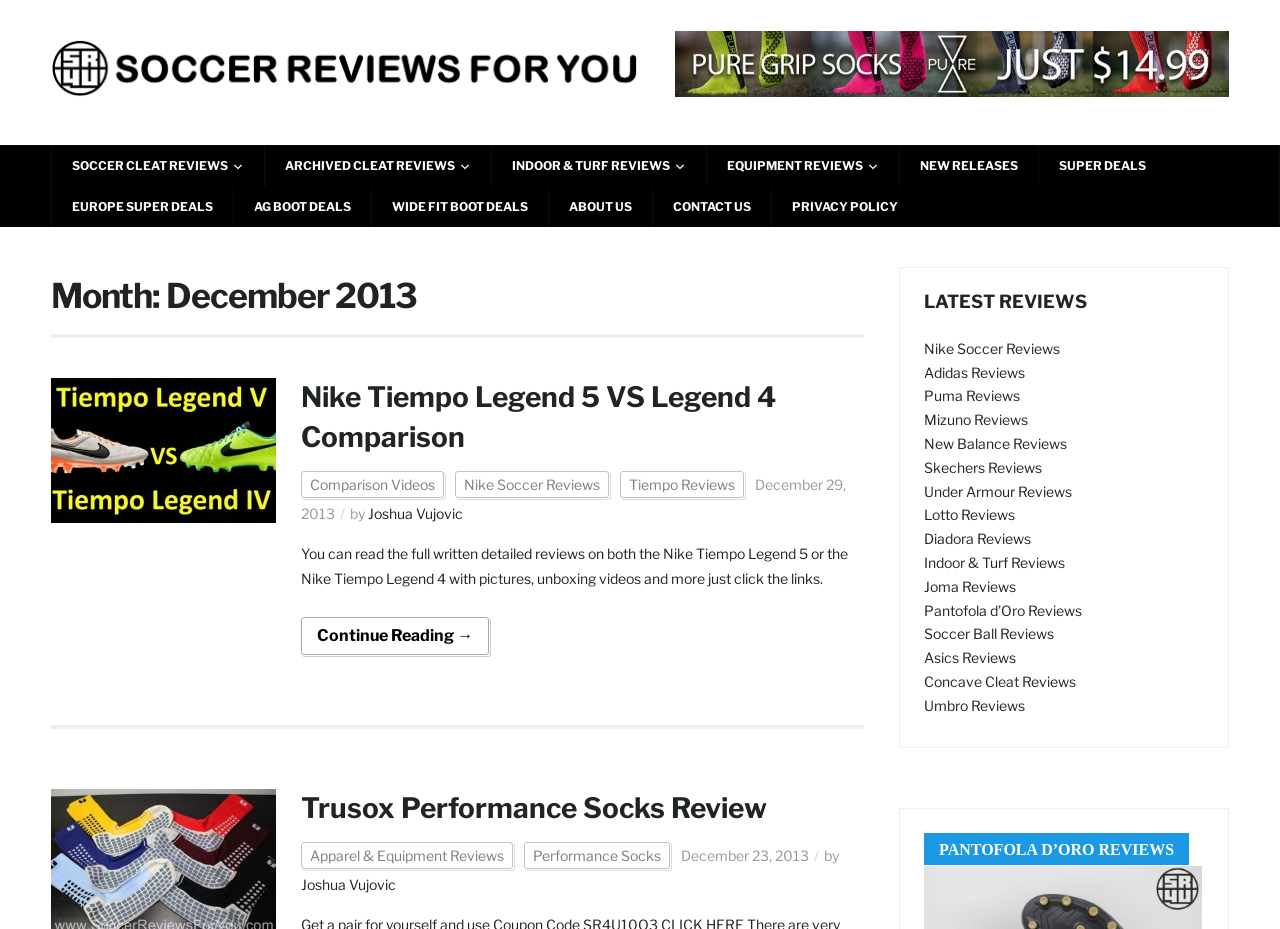Using the details in the image, give a detailed response to the question below:
How many review categories are listed?

Upon examining the webpage, I counted 10 distinct review categories listed, including Nike Soccer Reviews, Adidas Reviews, Puma Reviews, and others. These categories are presented as links, suggesting that users can click on them to access relevant reviews.